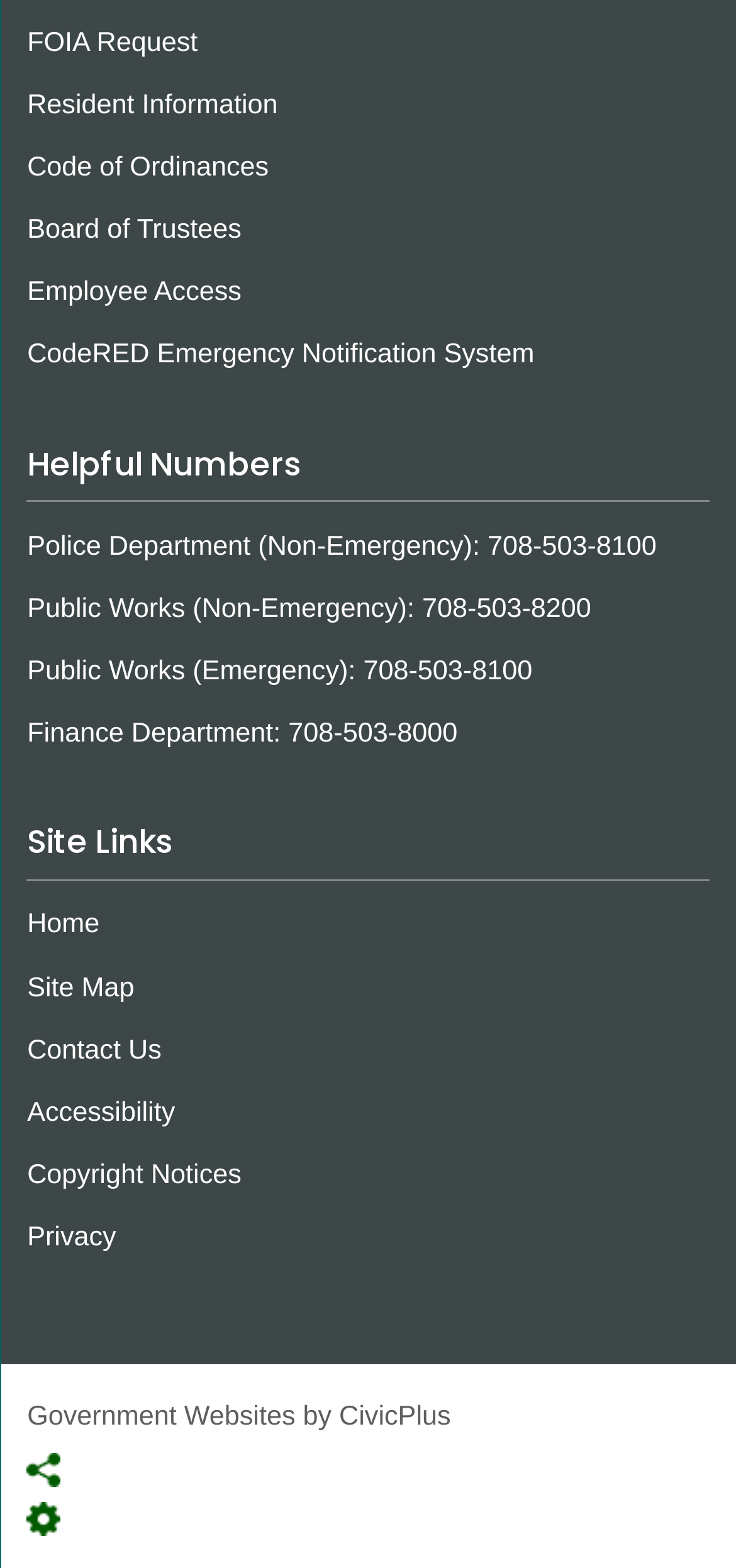Answer this question in one word or a short phrase: How many buttons are in the 'Site Tools' region?

1